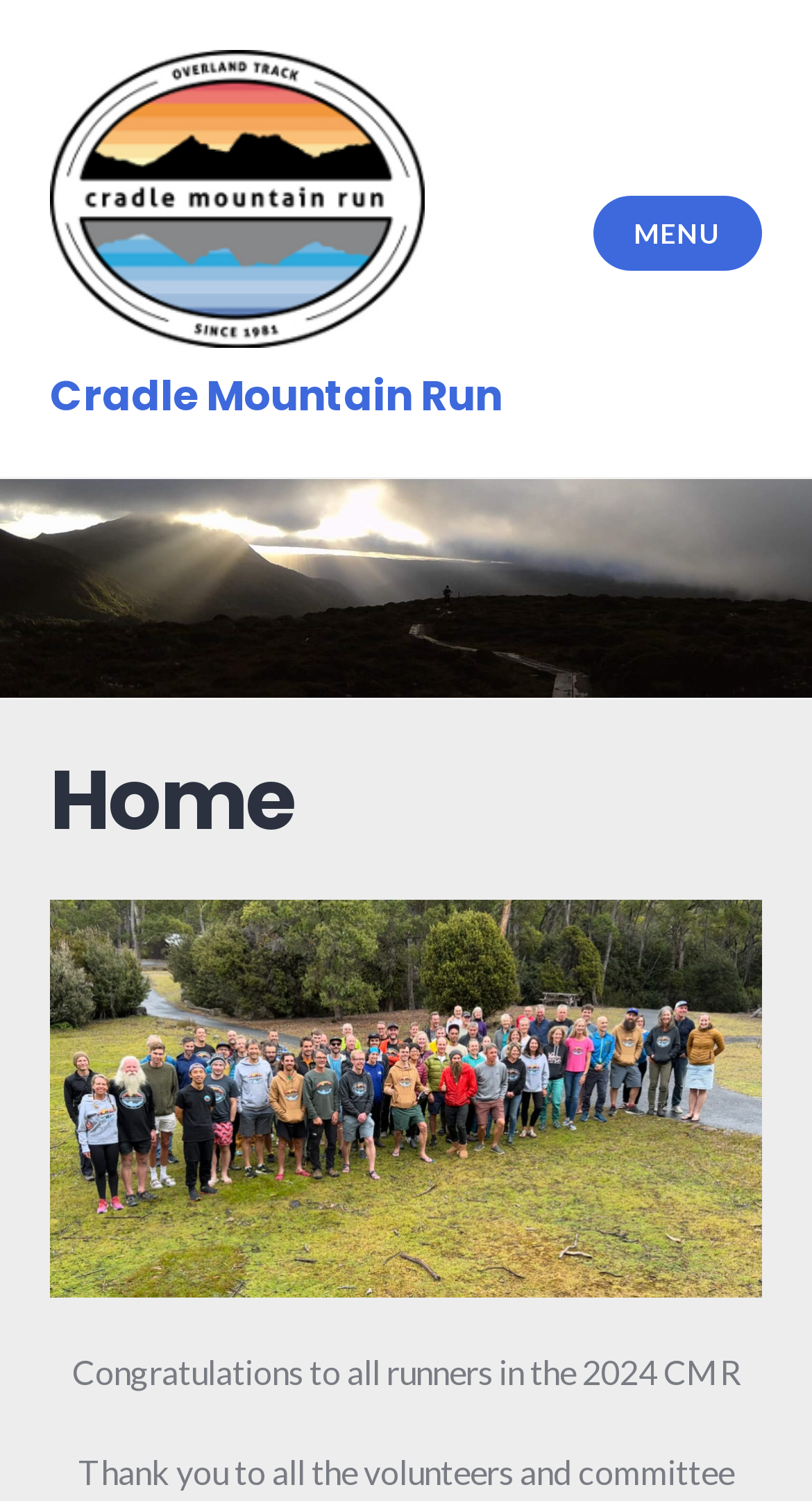Present a detailed account of what is displayed on the webpage.

The webpage is about the Cradle Mountain Run event. At the top-left corner, there is a link and an image, both labeled "Cradle Mountain Run", which likely serve as a logo or title for the event. Below this, there is another link with the same label, possibly a duplicate or a secondary navigation option.

On the top-right side, there is a button labeled "MENU" which is not expanded. This suggests that the webpage has a menu that can be toggled open and closed.

The main content of the webpage is divided into sections. The first section is a header with a heading labeled "Home". Below this, there is a link labeled "CMR 2024 Runners and Sweeps" accompanied by an image, which likely provides information about the runners and sweeps participating in the 2024 Cradle Mountain Run event.

Further down, there is a paragraph of static text congratulating all runners in the 2024 CMR event. This text is positioned near the bottom of the page.